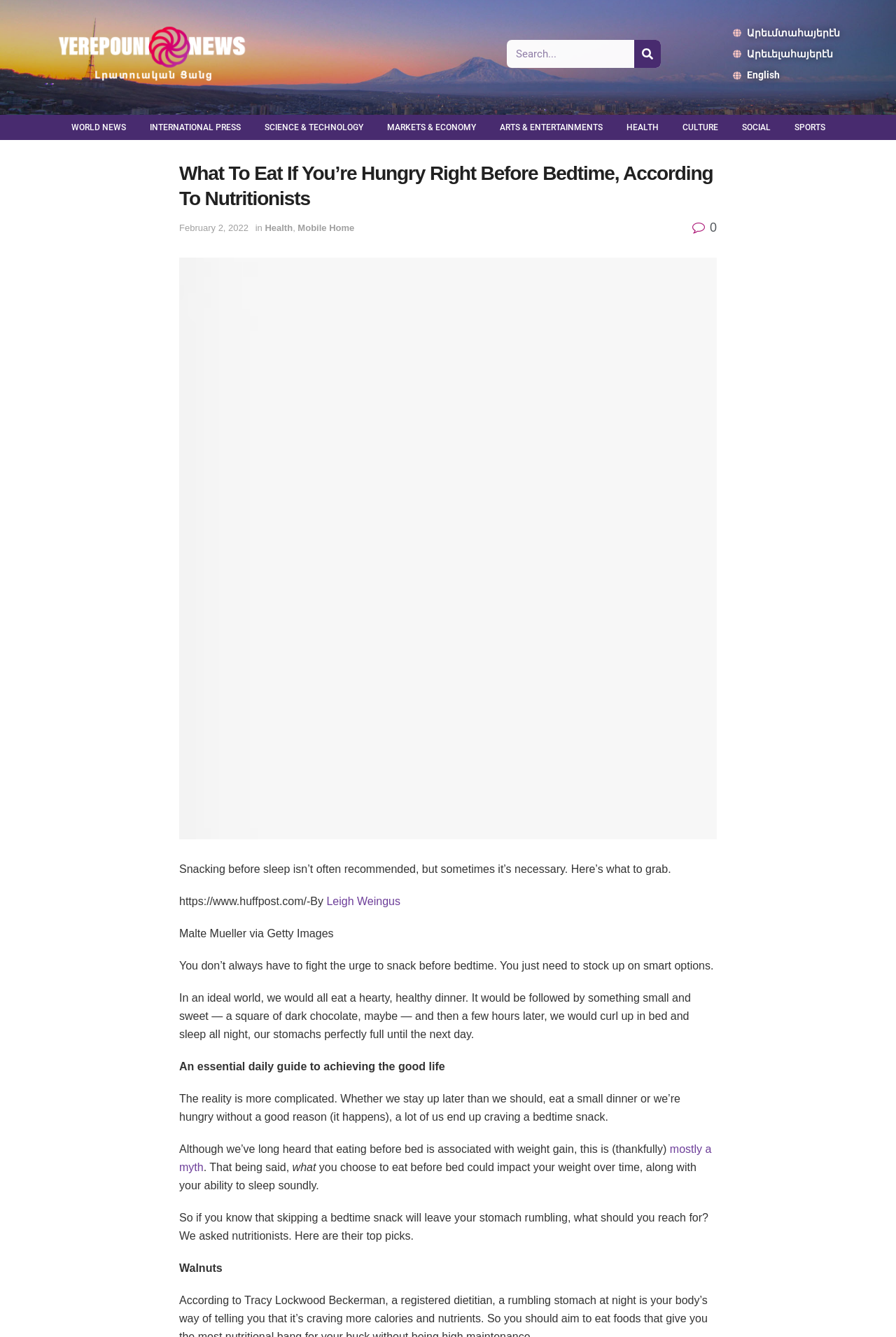Based on the image, provide a detailed and complete answer to the question: 
What is one of the recommended snacks before bedtime?

According to the article, one of the recommended snacks before bedtime is walnuts, which is mentioned in the text as one of the top picks by nutritionists.